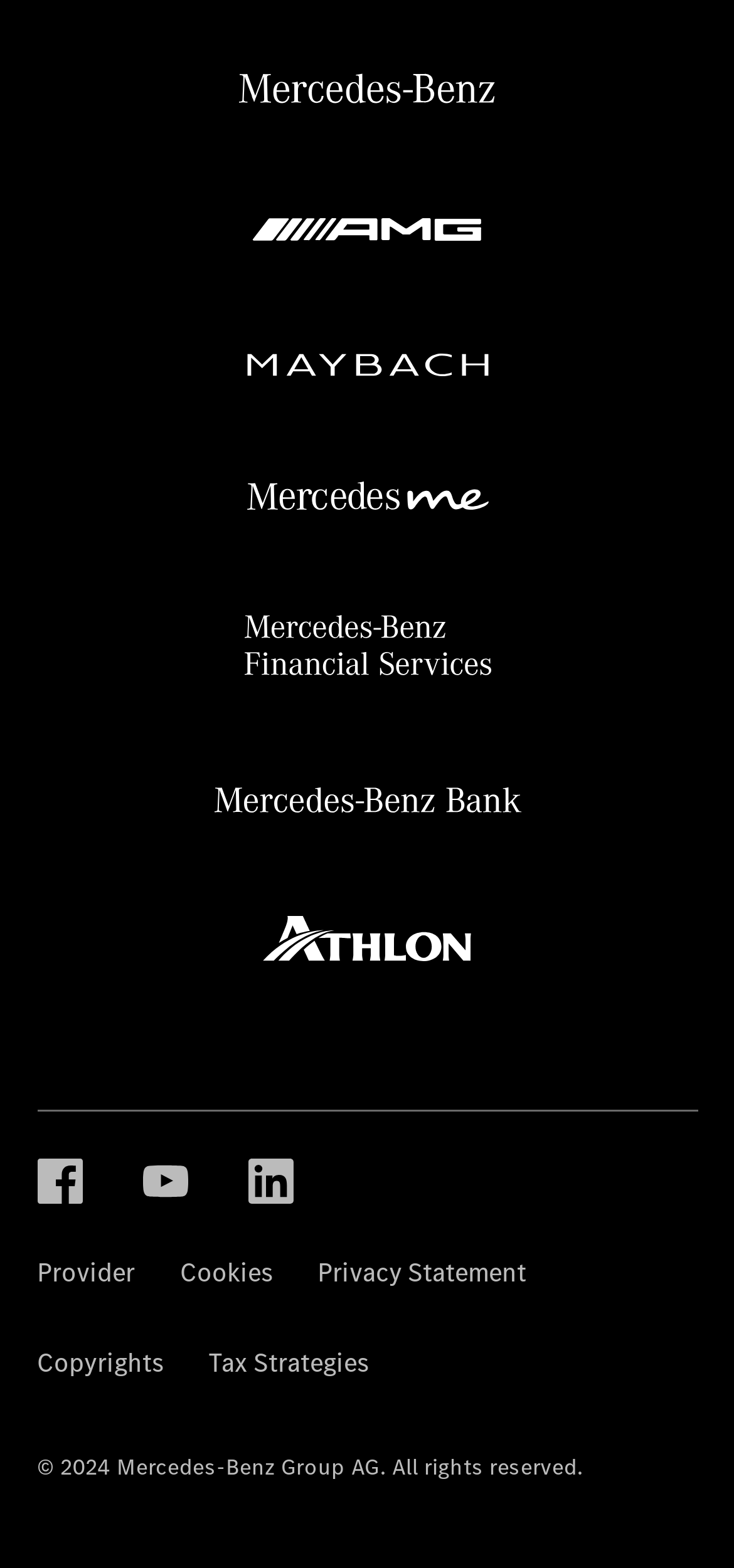Show me the bounding box coordinates of the clickable region to achieve the task as per the instruction: "Visit Mercedes me".

[0.335, 0.306, 0.665, 0.334]